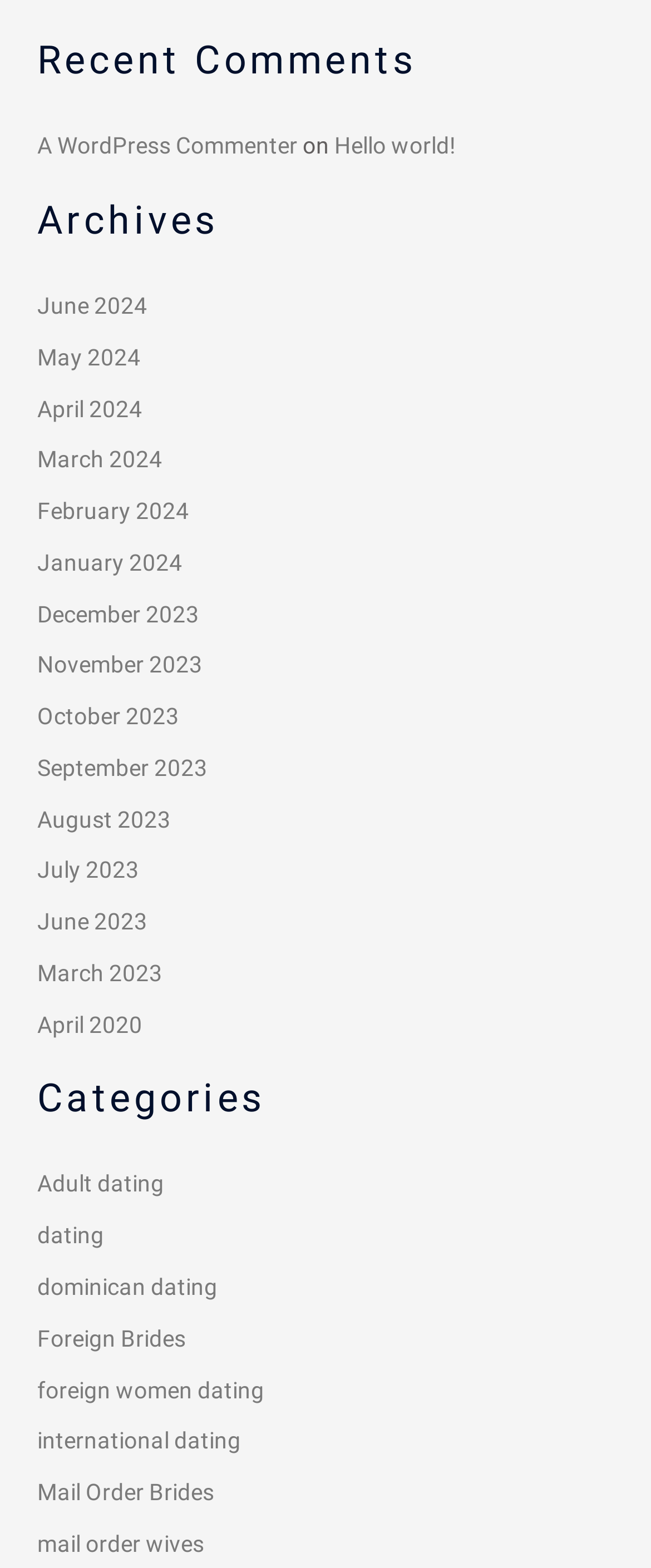Indicate the bounding box coordinates of the element that must be clicked to execute the instruction: "go to archives". The coordinates should be given as four float numbers between 0 and 1, i.e., [left, top, right, bottom].

[0.057, 0.122, 0.943, 0.159]